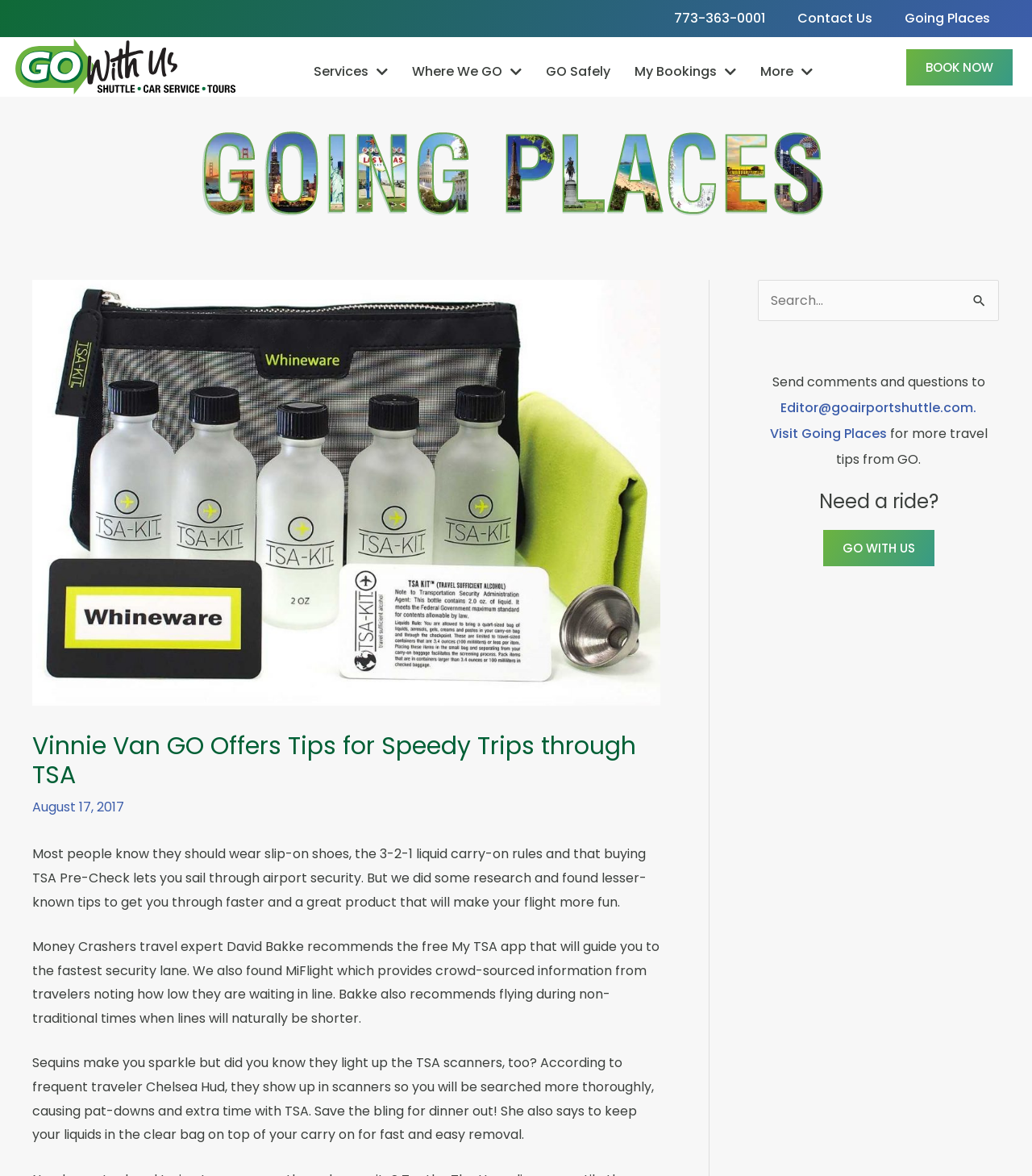Identify the bounding box coordinates of the clickable region necessary to fulfill the following instruction: "Click the 'BOOK NOW' button". The bounding box coordinates should be four float numbers between 0 and 1, i.e., [left, top, right, bottom].

[0.878, 0.042, 0.981, 0.073]